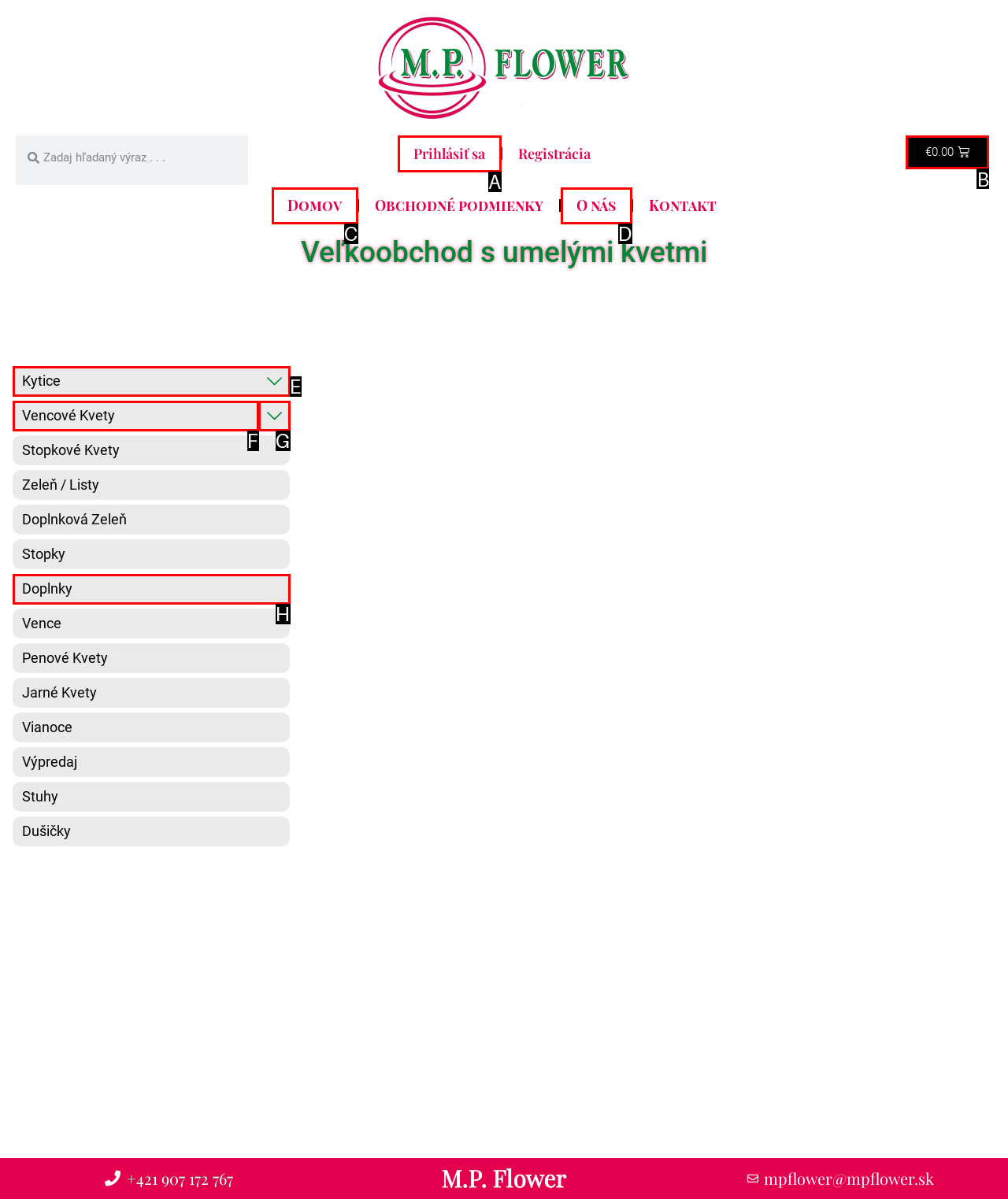Select the letter associated with the UI element you need to click to perform the following action: View shopping cart
Reply with the correct letter from the options provided.

B